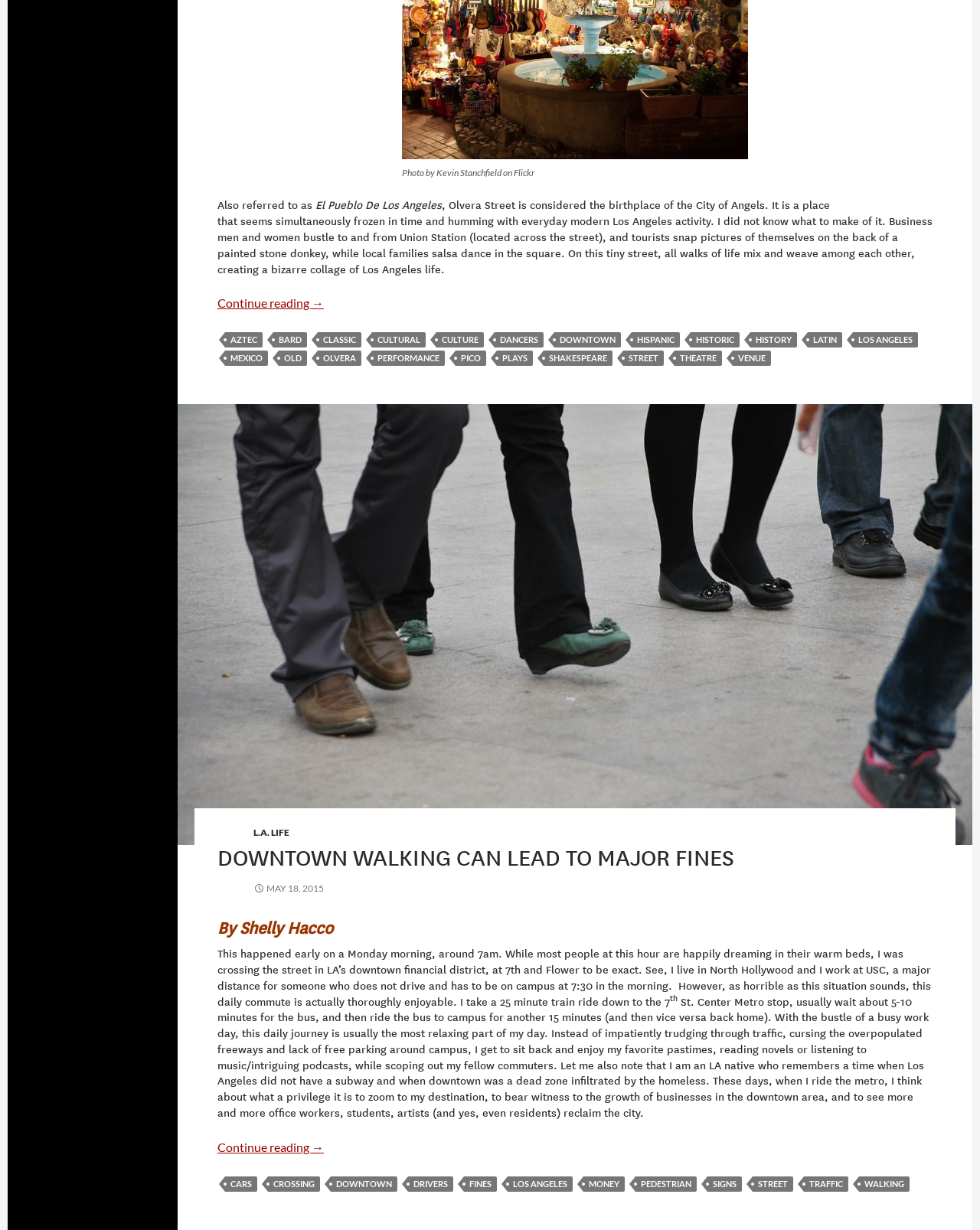What is the name of the street mentioned in the article?
Examine the image and give a concise answer in one word or a short phrase.

Olvera Street